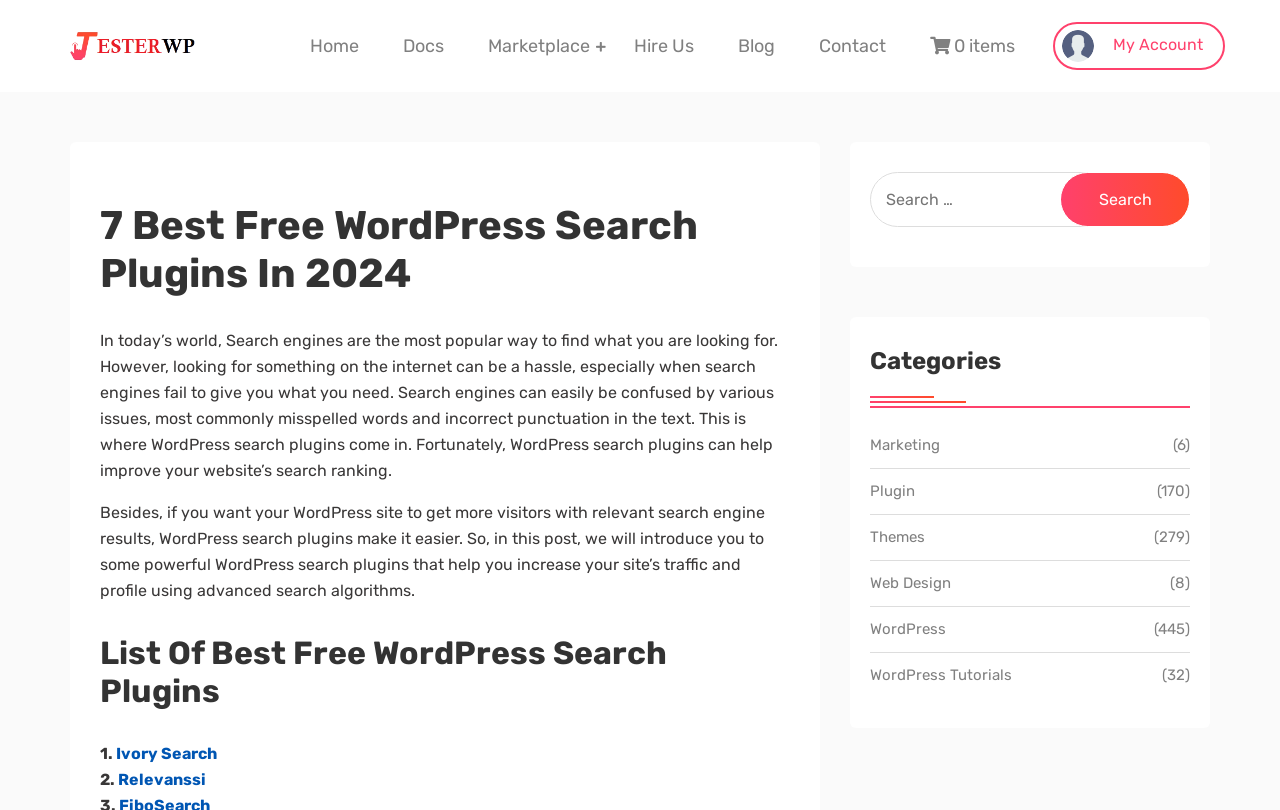Please specify the bounding box coordinates of the clickable region to carry out the following instruction: "Click on the Home link". The coordinates should be four float numbers between 0 and 1, in the format [left, top, right, bottom].

[0.242, 0.043, 0.28, 0.07]